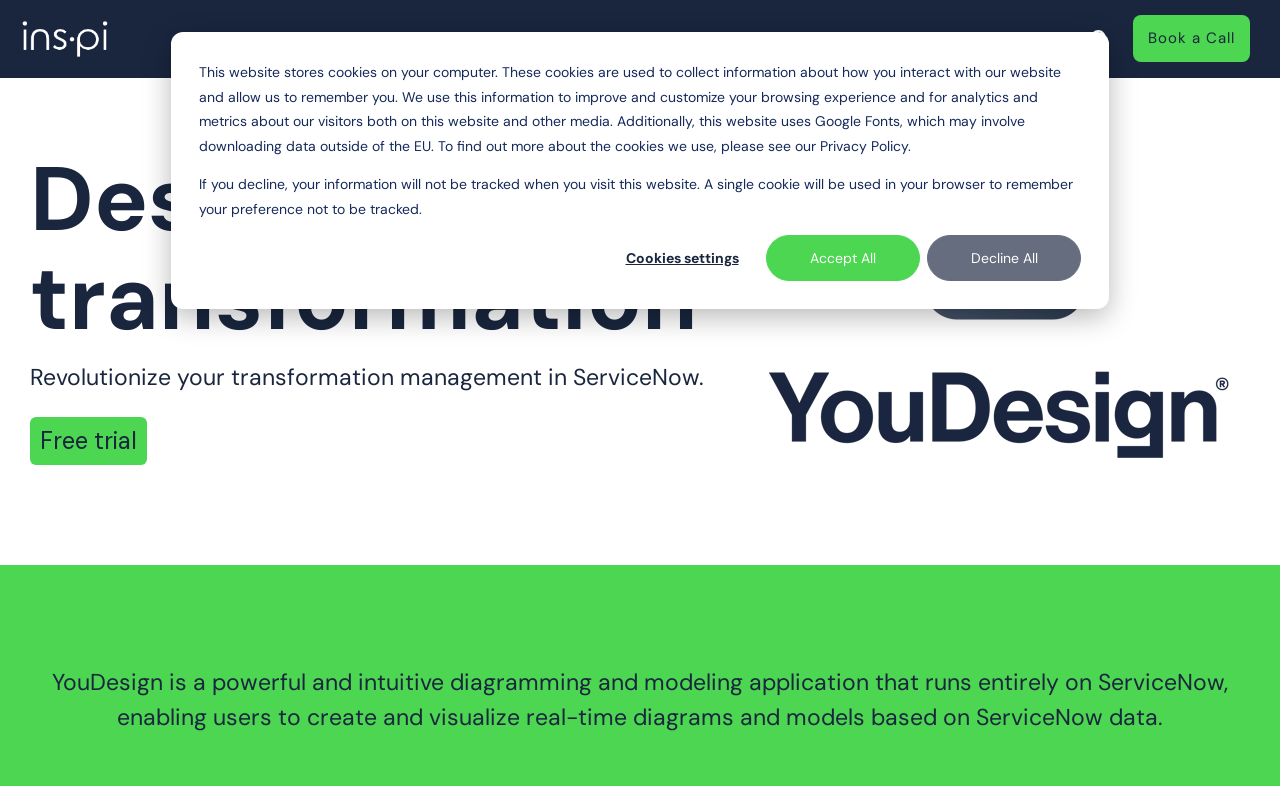Determine the bounding box coordinates of the clickable element necessary to fulfill the instruction: "Click the YouDesign logo". Provide the coordinates as four float numbers within the 0 to 1 range, i.e., [left, top, right, bottom].

[0.012, 0.021, 0.09, 0.078]